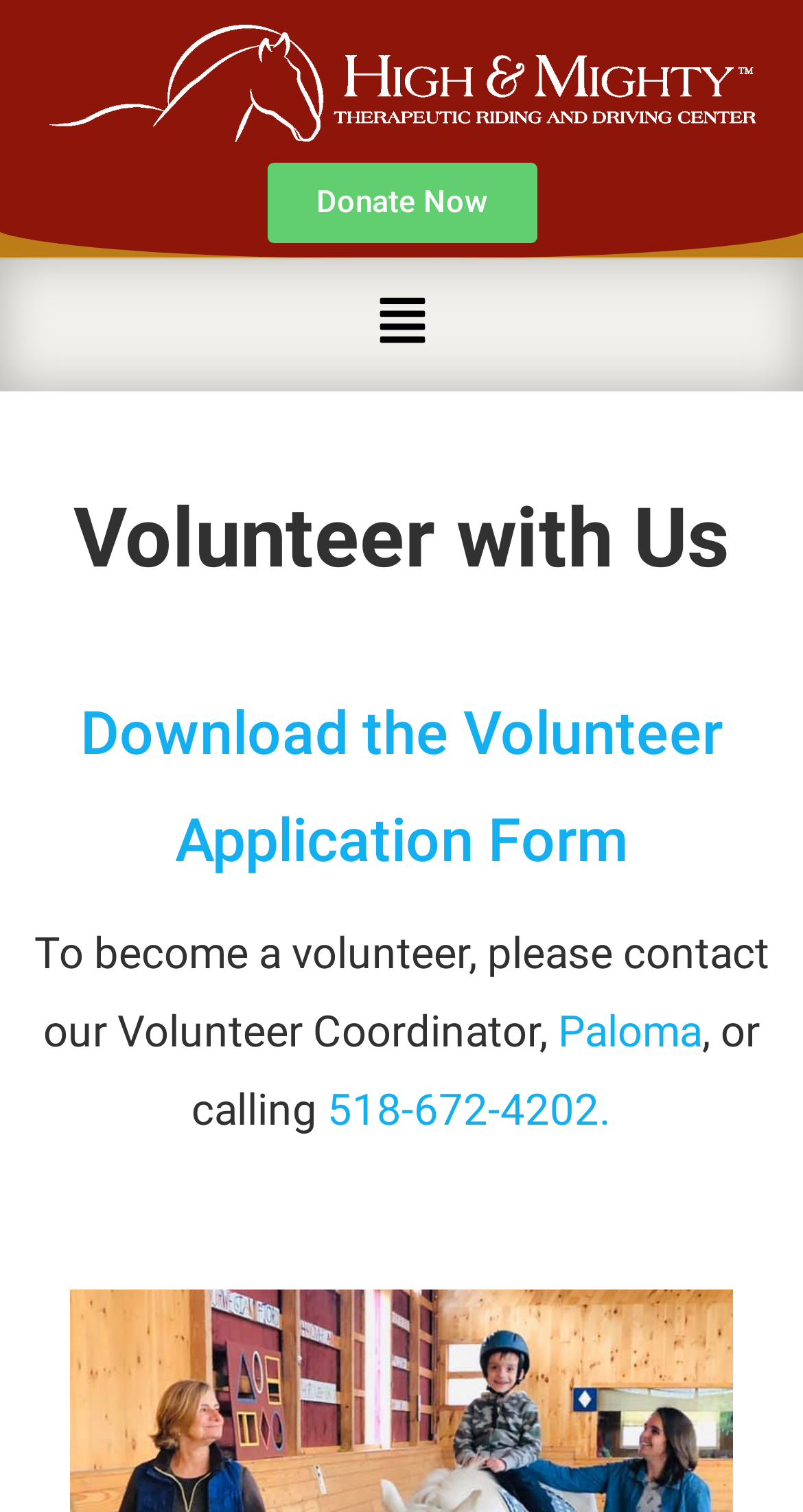Observe the image and answer the following question in detail: What is the purpose of the 'Menu' button?

I found the purpose by looking at the button element with the bounding box coordinates [0.448, 0.184, 0.552, 0.245] and the attribute 'hasPopup: menu'.